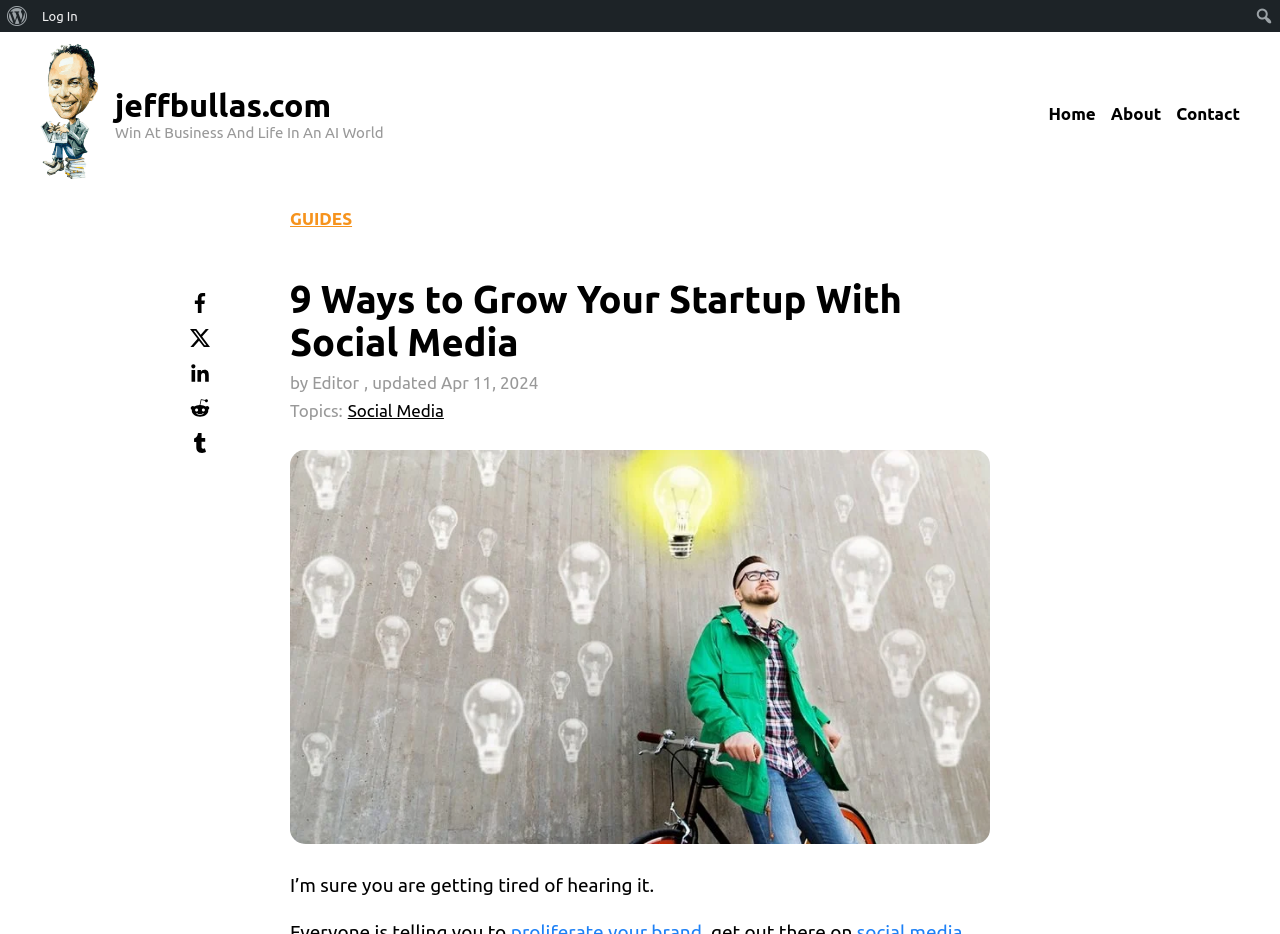Please find and give the text of the main heading on the webpage.

9 Ways to Grow Your Startup With Social Media